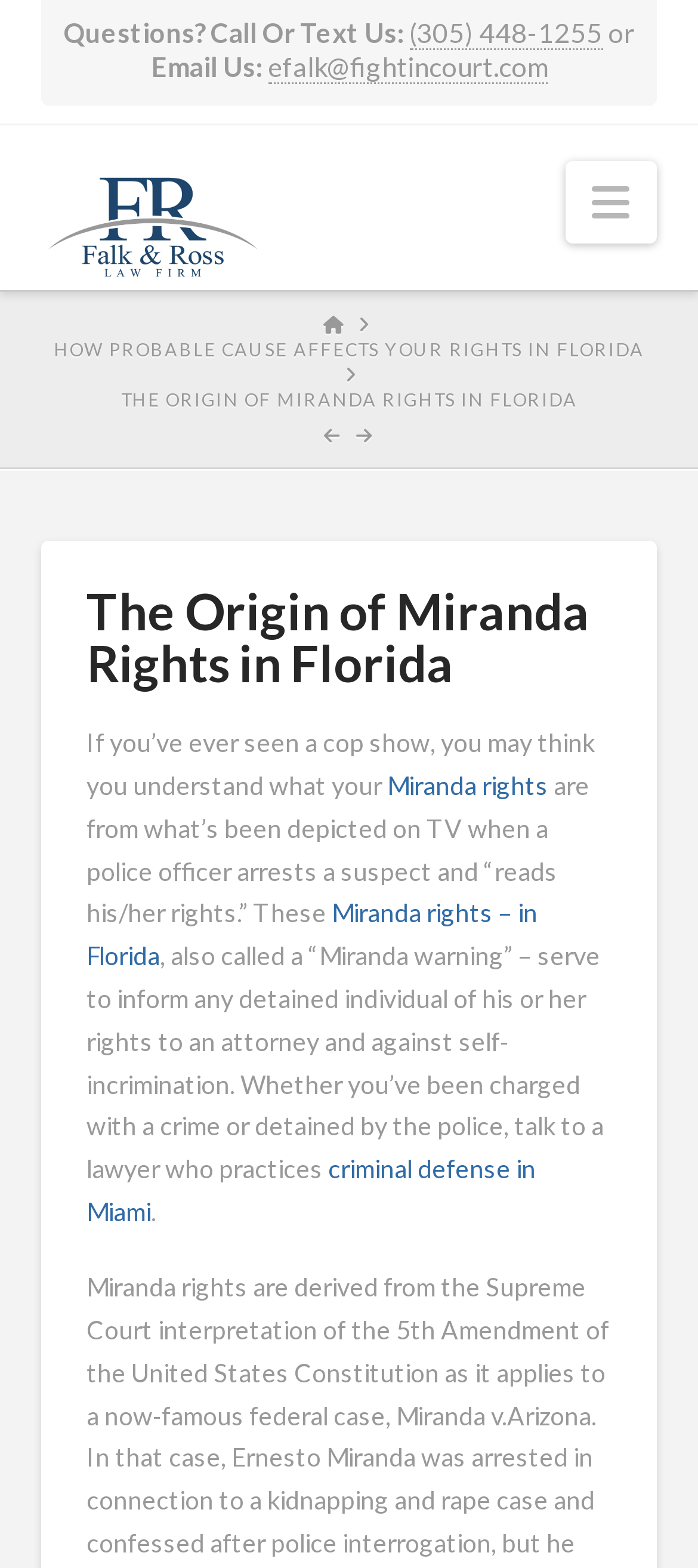Offer a thorough description of the webpage.

This webpage is about defining Miranda rights in Florida and providing criminal defense help in Miami. At the top, there is a header section with a logo of Falk & Ross Law Firm, a navigation button, and a breadcrumb navigation menu. The breadcrumb menu has links to "HOME", "HOW PROBABLE CAUSE AFFECTS YOUR RIGHTS IN FLORIDA", and "THE ORIGIN OF MIRANDA RIGHTS IN FLORIDA".

Below the header section, there is a section with contact information, including a phone number, "(305) 448-1255", and an email address, "efalk@fightincourt.com". There is also a call-to-action text, "Questions? Call Or Text Us:".

The main content of the webpage is an article about the origin of Miranda rights in Florida. The article has a heading, "The Origin of Miranda Rights in Florida", and several paragraphs of text. The text explains that Miranda rights are not just what is depicted on TV, but rather a warning that informs detained individuals of their rights to an attorney and against self-incrimination. The article also mentions the importance of talking to a lawyer who practices criminal defense in Miami if one has been charged with a crime or detained by the police.

Throughout the article, there are links to related topics, such as "Miranda rights" and "criminal defense in Miami". The webpage has a clean and organized layout, making it easy to read and navigate.